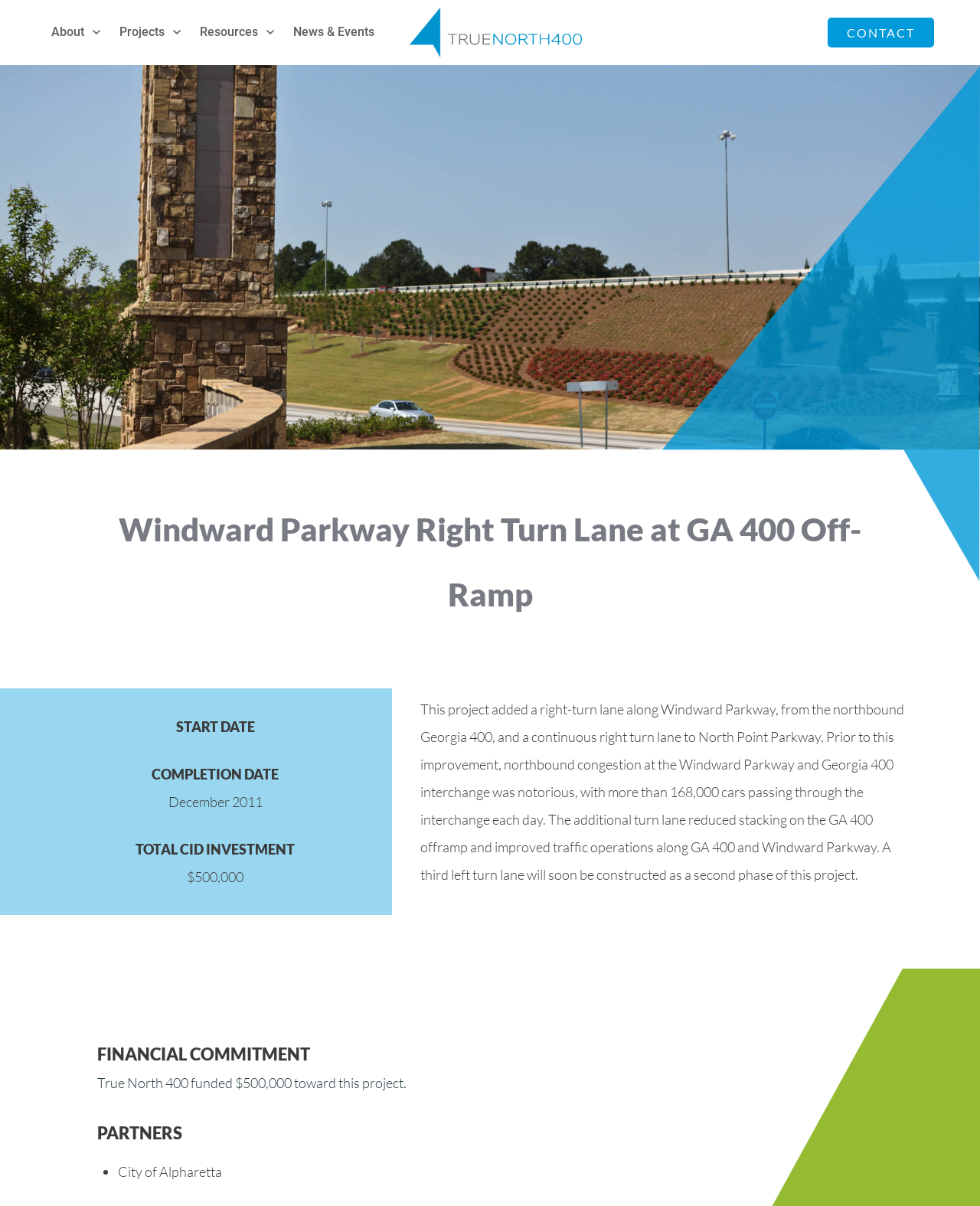What is the start date of the project?
Answer the question with a detailed and thorough explanation.

I found the answer by looking at the 'START DATE' label and its corresponding value, which is 'December 2011'.